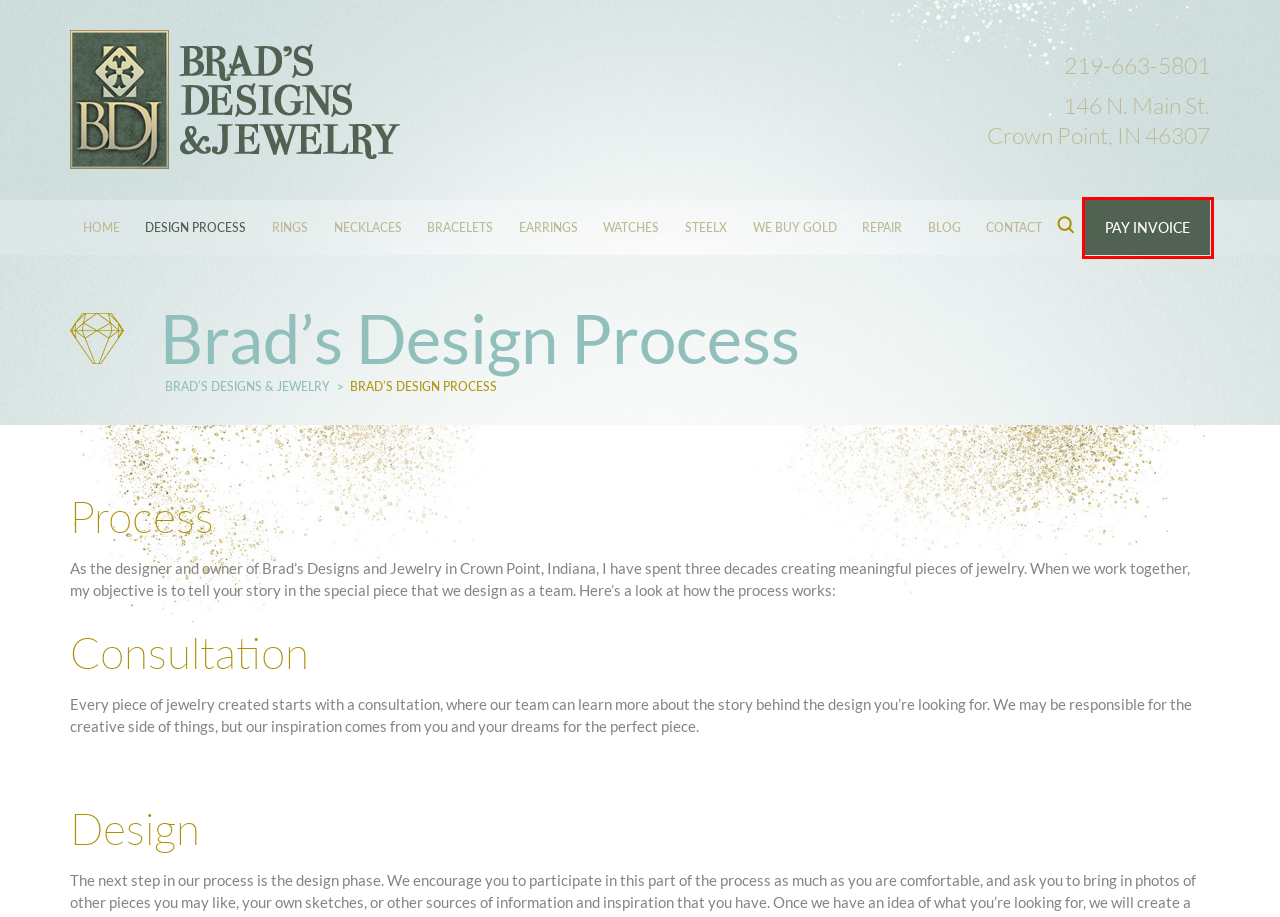Take a look at the provided webpage screenshot featuring a red bounding box around an element. Select the most appropriate webpage description for the page that loads after clicking on the element inside the red bounding box. Here are the candidates:
A. PayPal
B. Brad’s Designs & Jewelry | Crown Point Engagement Ring | Schererville Engagement Ring
C. Brad’s Designs & Jewelry | Crown Point Custom Jewelry | Munster Custom Engagement Rings
D. Brad’s Designs & Jewelry | Chesterton Custom Jewelry | Custom Necklaces Valparaiso
E. Best Brad’s Designs & Jewelry | Jewelry Repair Northwest Indiana | Engagement Ring Repair NWI
F. Brad's Designs & Jewelry | Watches Lowell | Crown Point Watch Seller
G. Brad’s Designs & Jewelry | Northwest Indiana Custom Jewelry | Custom Pendants Crown Point
H. Brad's Designs & Jewelry | Crown Point Custom Jewelry | Jewelry Repair in Crown Point

A